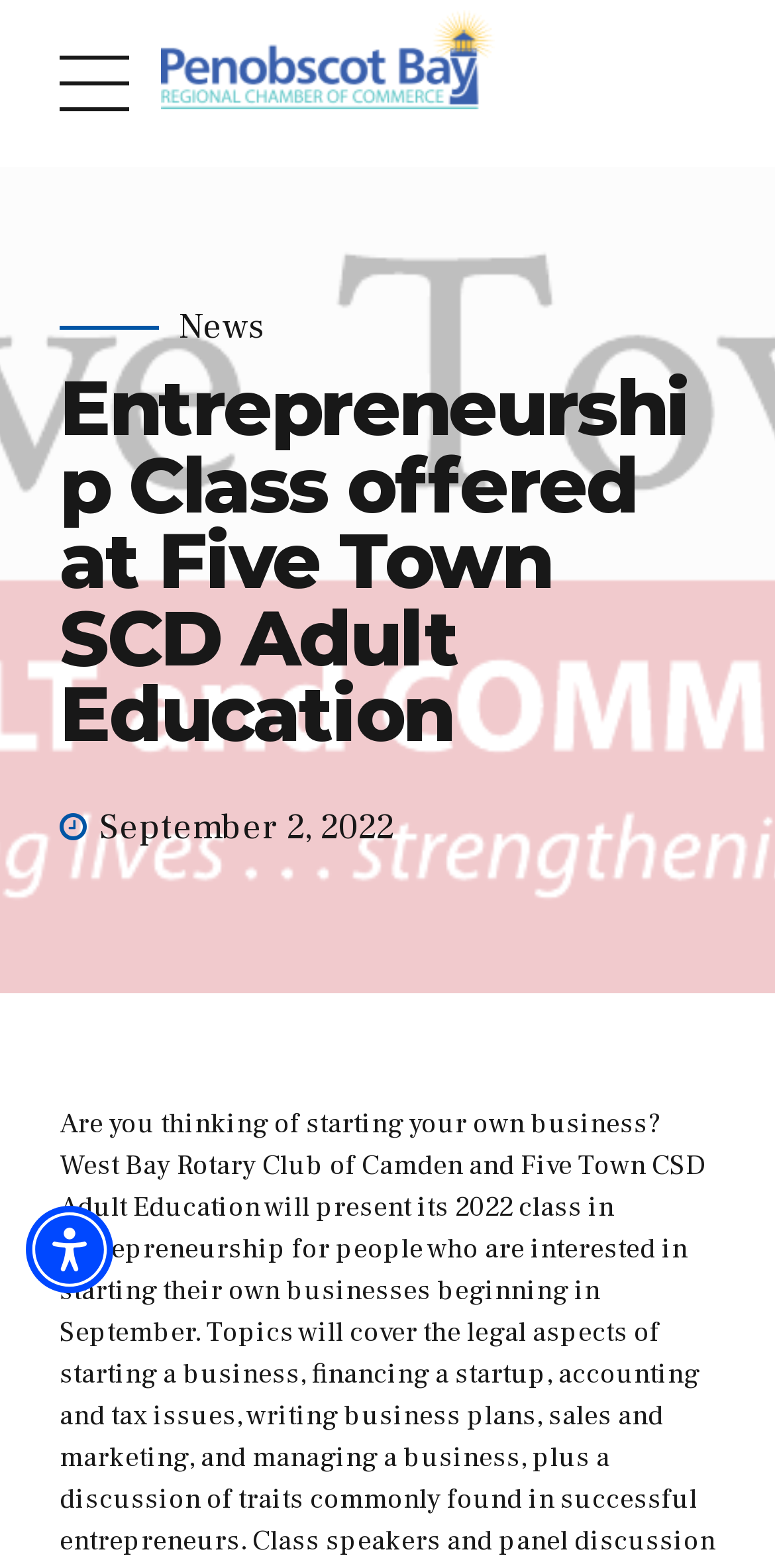Identify the bounding box of the UI element described as follows: "aria-label="Accessibility Menu" title="Accessibility Menu"". Provide the coordinates as four float numbers in the range of 0 to 1 [left, top, right, bottom].

[0.033, 0.769, 0.146, 0.825]